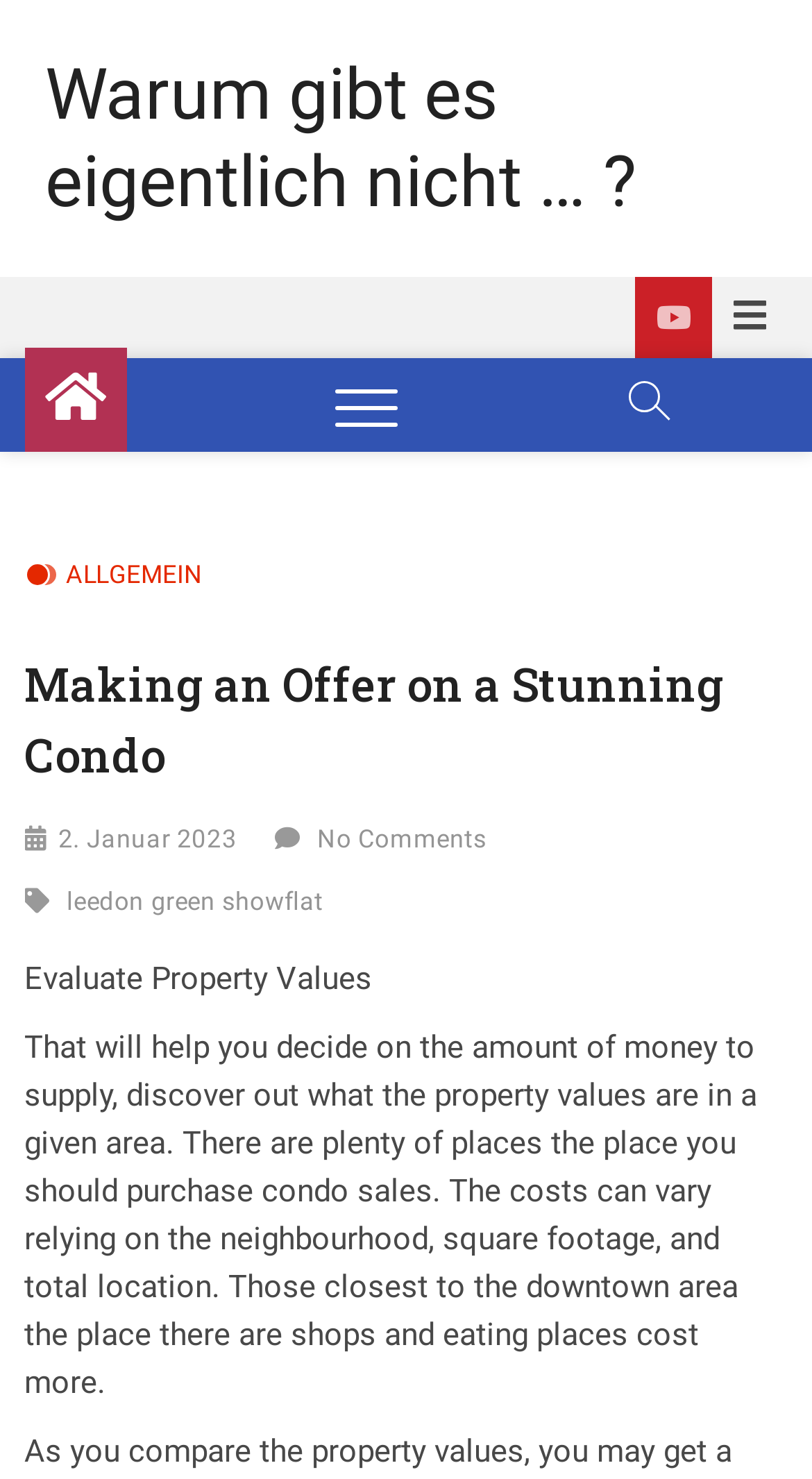Create an elaborate caption that covers all aspects of the webpage.

The webpage appears to be a blog post or article about making an offer on a stunning condo. At the top, there is a heading that reads "Warum gibt es eigentlich nicht …?" which is also a link. Below this heading, there is a topbar menu on the right side, containing a button with an icon. Next to the topbar menu, there is a link labeled "Live Update".

On the left side, there is a main menu with a button that can be expanded. Below the main menu, there is another button. The main content of the webpage is divided into two sections. The first section has a header with several links, including "ALLGEMEIN", "Making an Offer on a Stunning Condo", a date "2. Januar 2023", "No Comments", and "leedon green showflat".

The second section contains two blocks of text. The first block is a heading that reads "Evaluate Property Values". The second block is a paragraph of text that discusses how to determine the amount of money to offer for a condo, including factors such as location, square footage, and neighborhood. The text also mentions that condos closer to downtown areas with shops and restaurants tend to be more expensive.